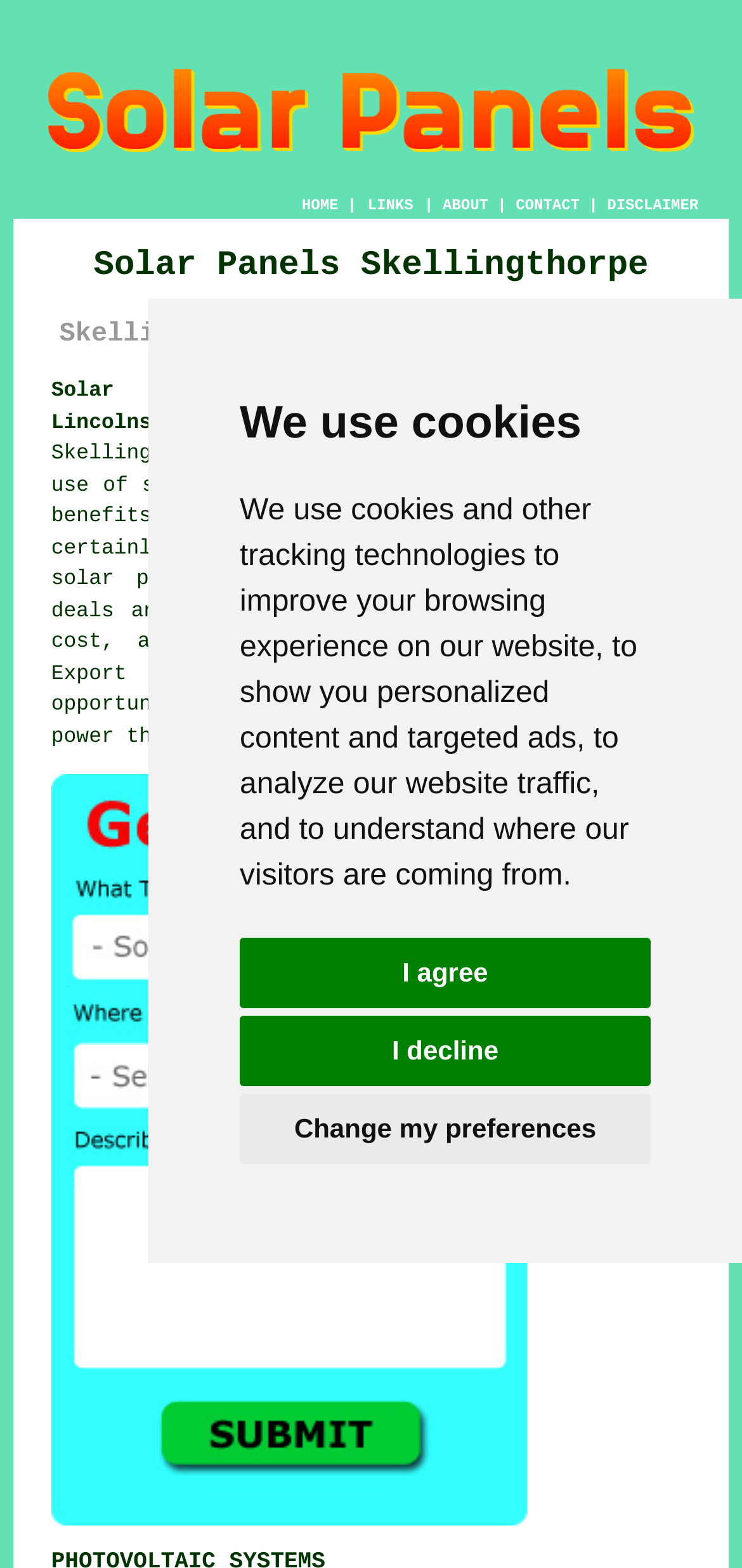Locate the headline of the webpage and generate its content.

Solar Panels Skellingthorpe